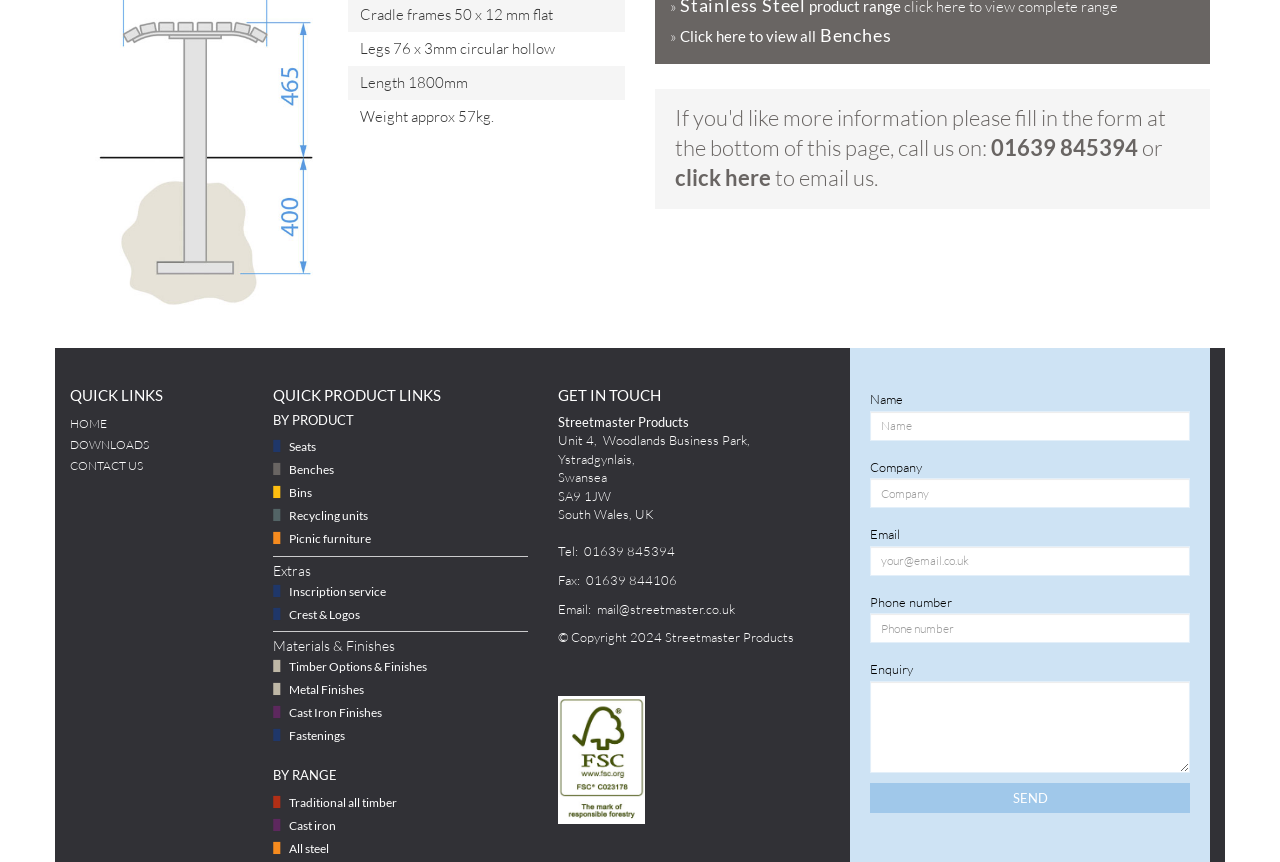What is the weight of the bench?
Analyze the image and deliver a detailed answer to the question.

The weight of the bench can be found in the product description section, where it is stated as 'Weight approx 57kg.'